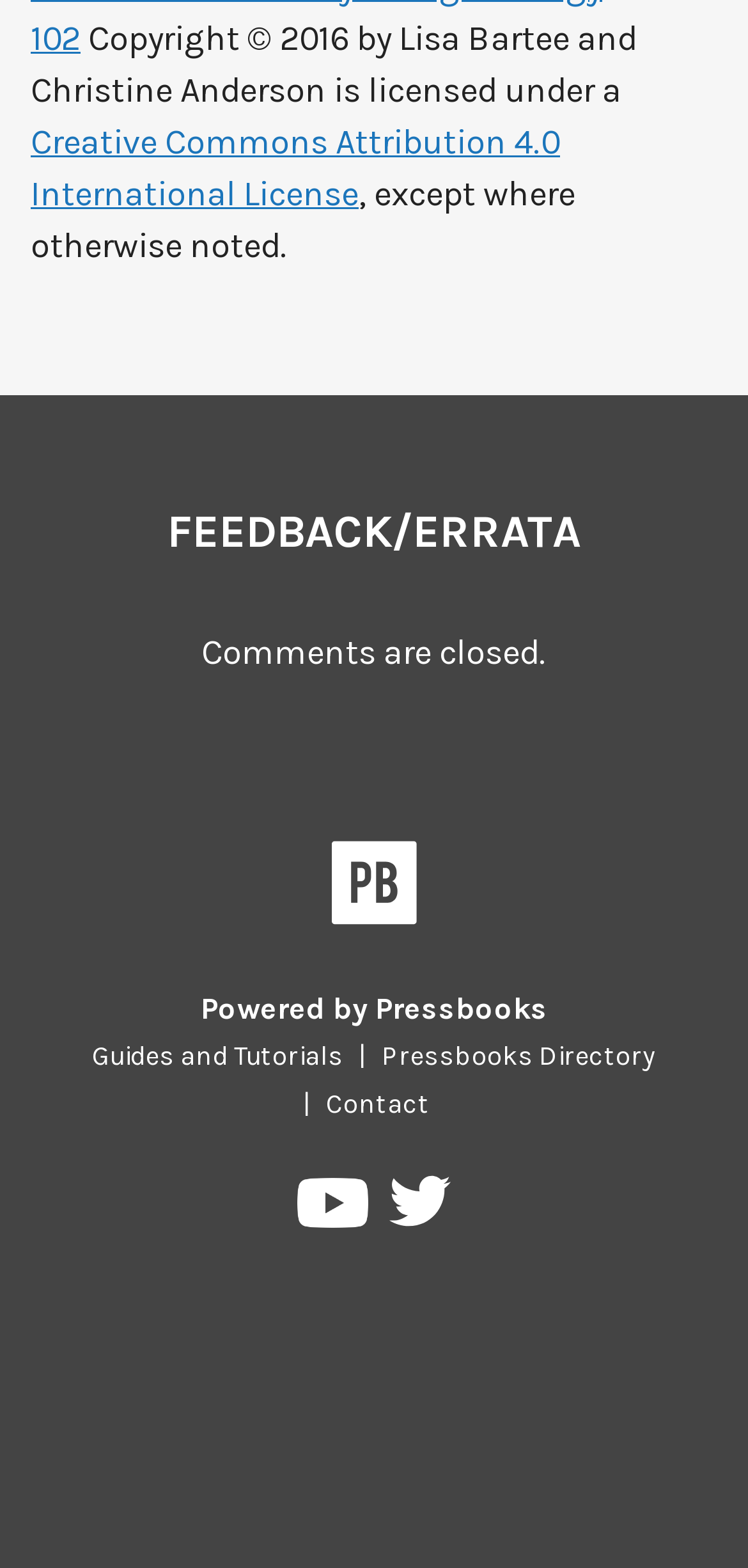What is the copyright year?
Based on the image, answer the question in a detailed manner.

The copyright year can be found at the top of the webpage, where it says 'Copyright © 2016 by Lisa Bartee and Christine Anderson'. This indicates that the content of the webpage is copyrighted from 2016.